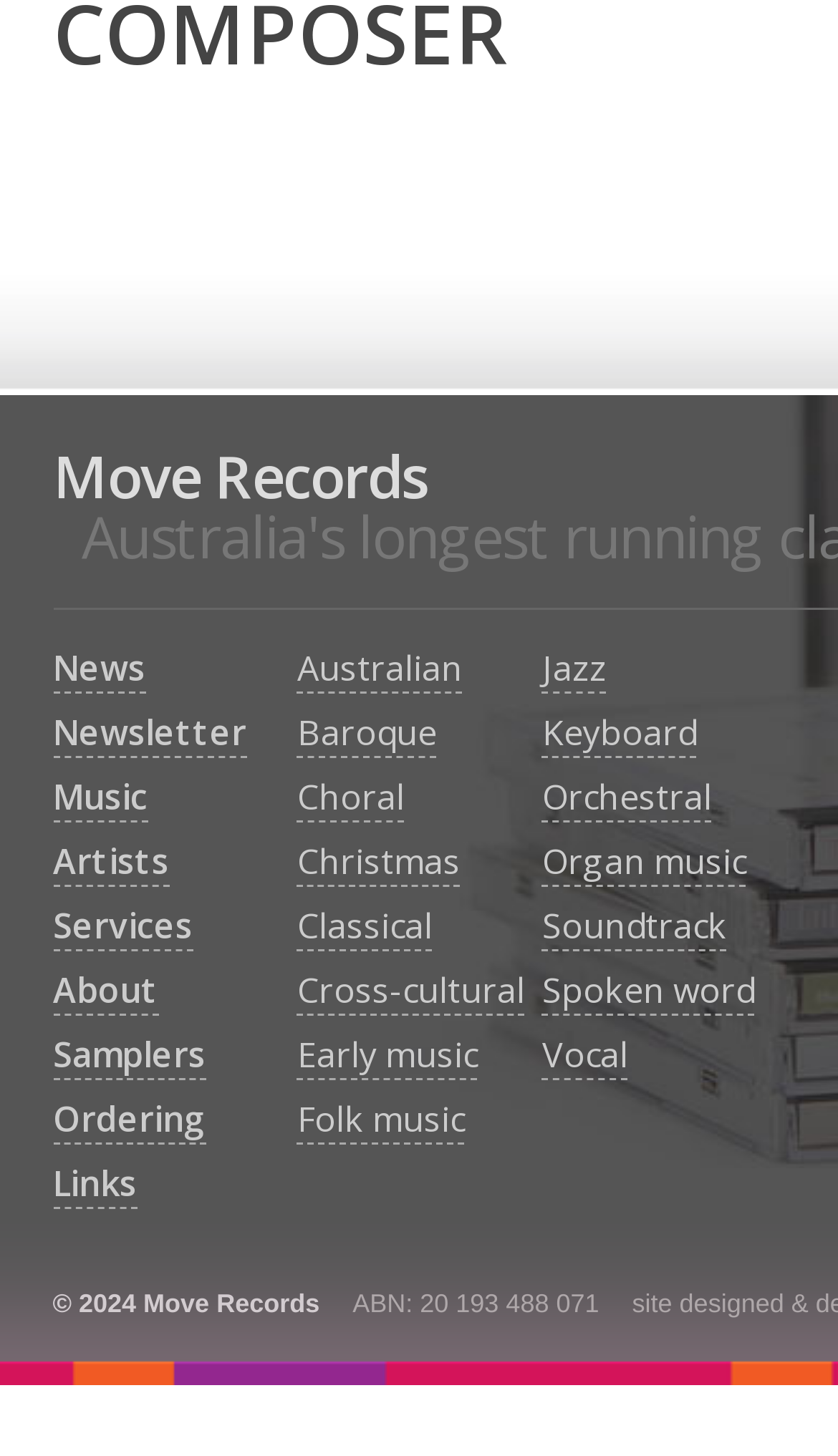How many main navigation menu items are there?
Carefully analyze the image and provide a thorough answer to the question.

I counted the number of links at the top-left of the page, which are 'News', 'Newsletter', 'Music', 'Artists', 'Services', 'About', 'Samplers', 'Ordering', 'Links', and found that there are 9 main navigation menu items.